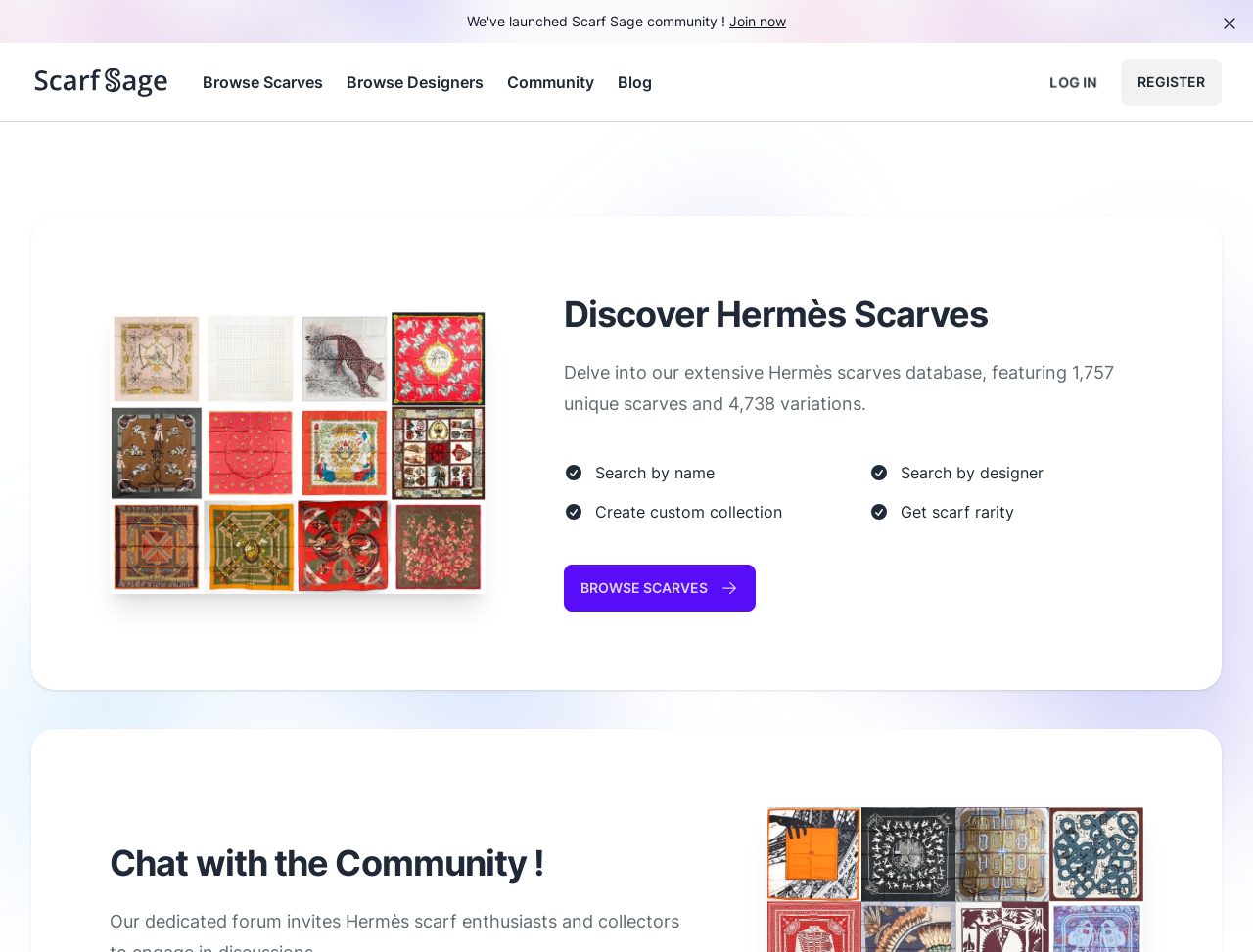Please give a one-word or short phrase response to the following question: 
What is the community section for?

Chat with the community